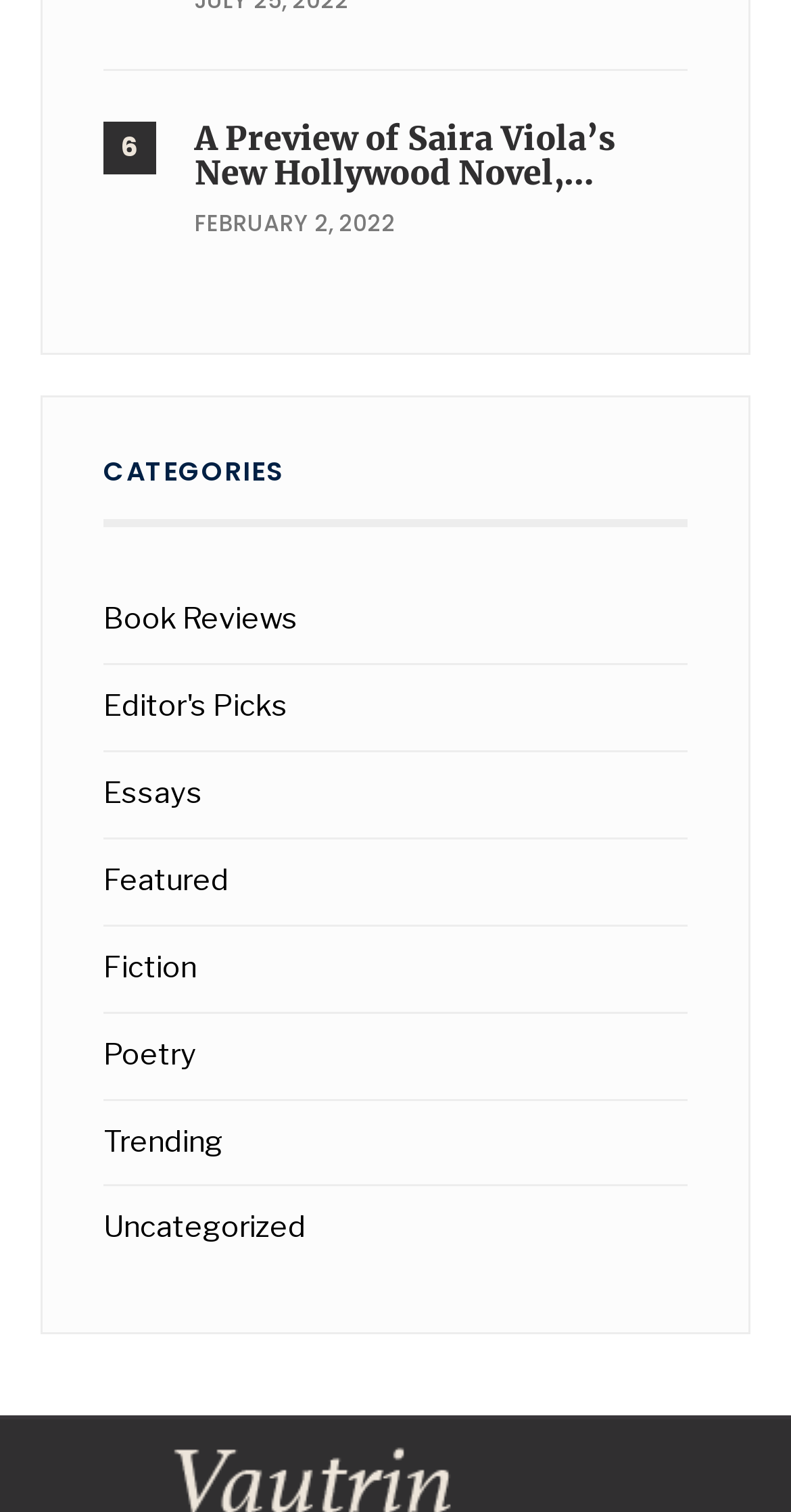What is the date of the article?
Using the visual information, reply with a single word or short phrase.

FEBRUARY 2, 2022